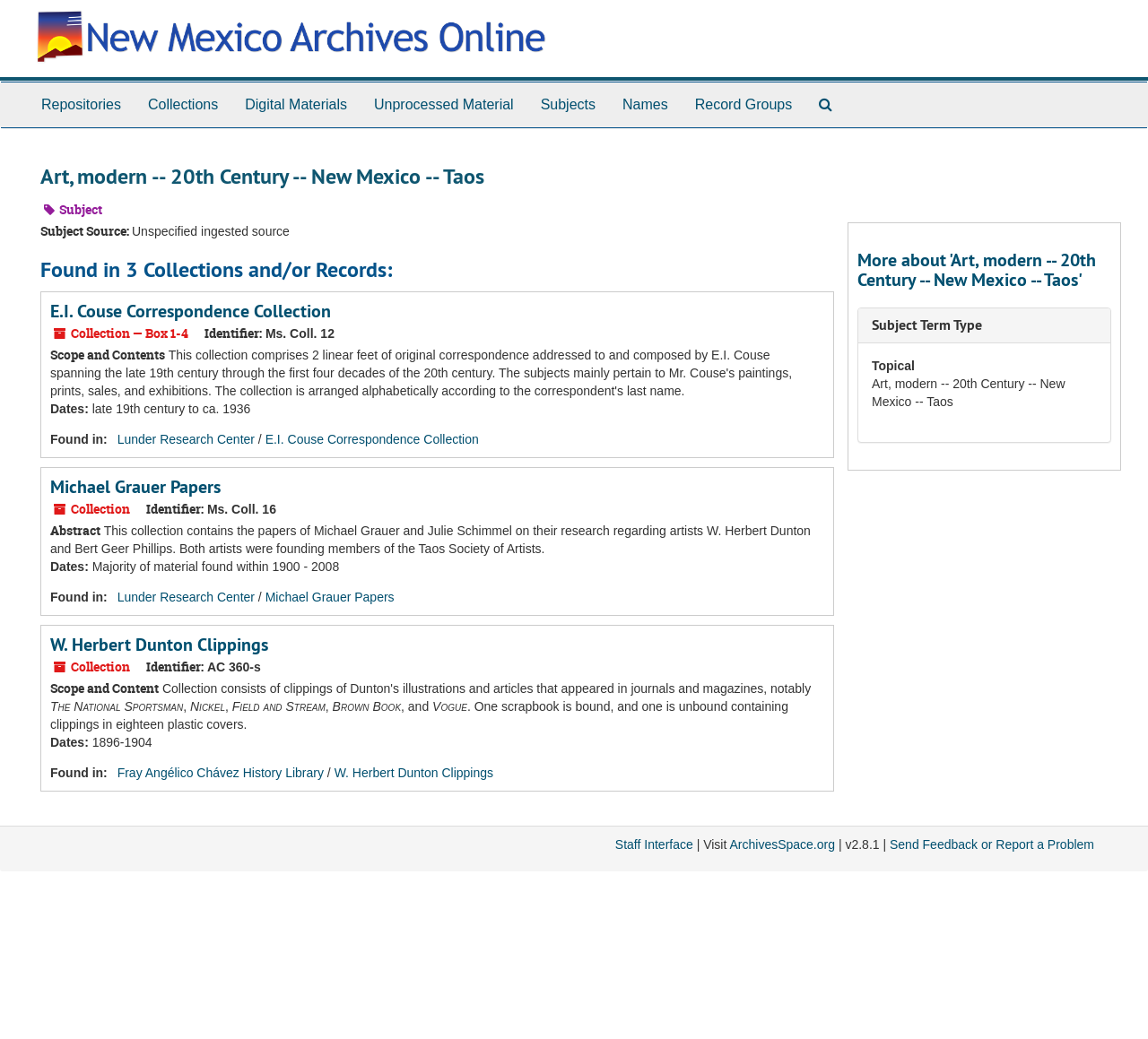Specify the bounding box coordinates of the area to click in order to follow the given instruction: "Explore the 'Electronics' category."

None